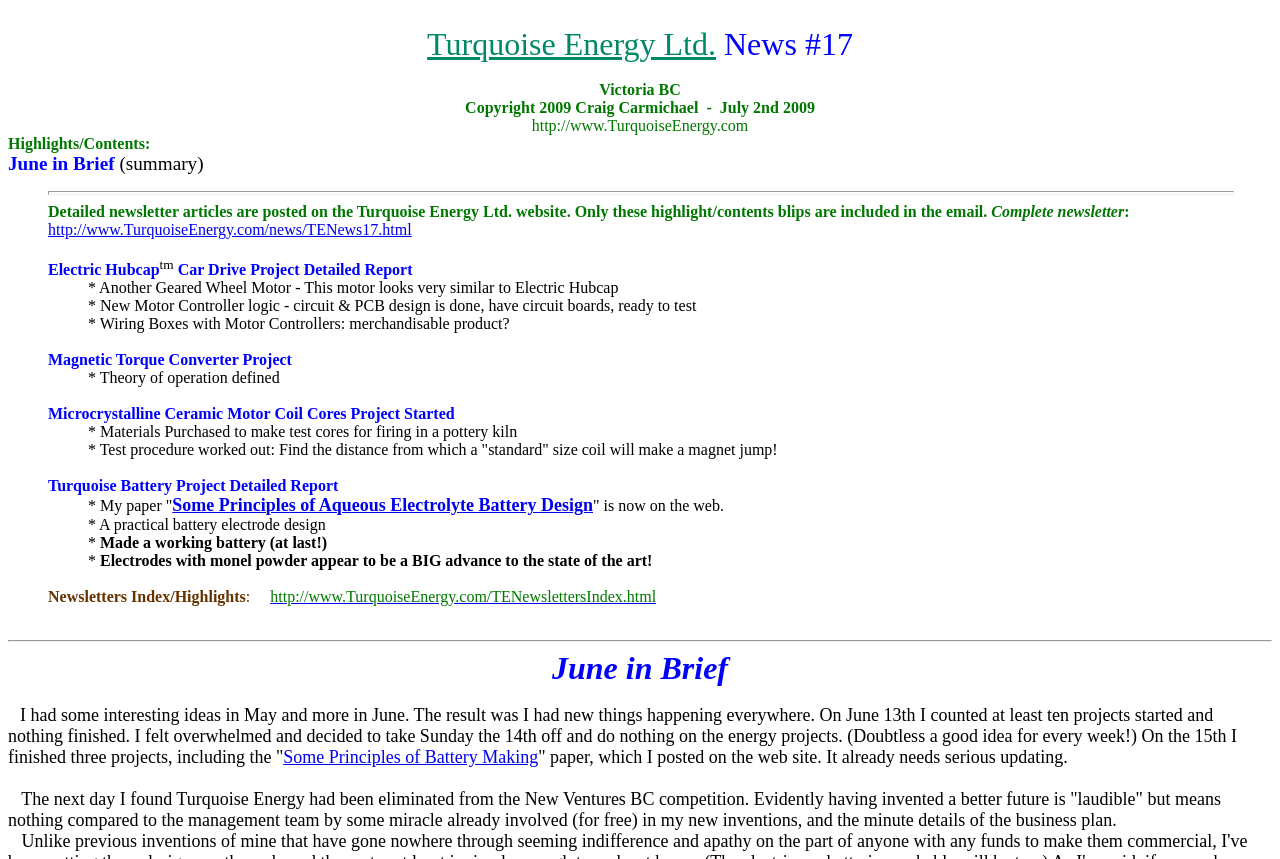What is the title of the paper posted on the website?
Refer to the image and provide a detailed answer to the question.

The author mentions that they finished a paper on June 15th and posted it on the website. The title of the paper is 'Some Principles of Battery Making', which is also a link on the webpage.